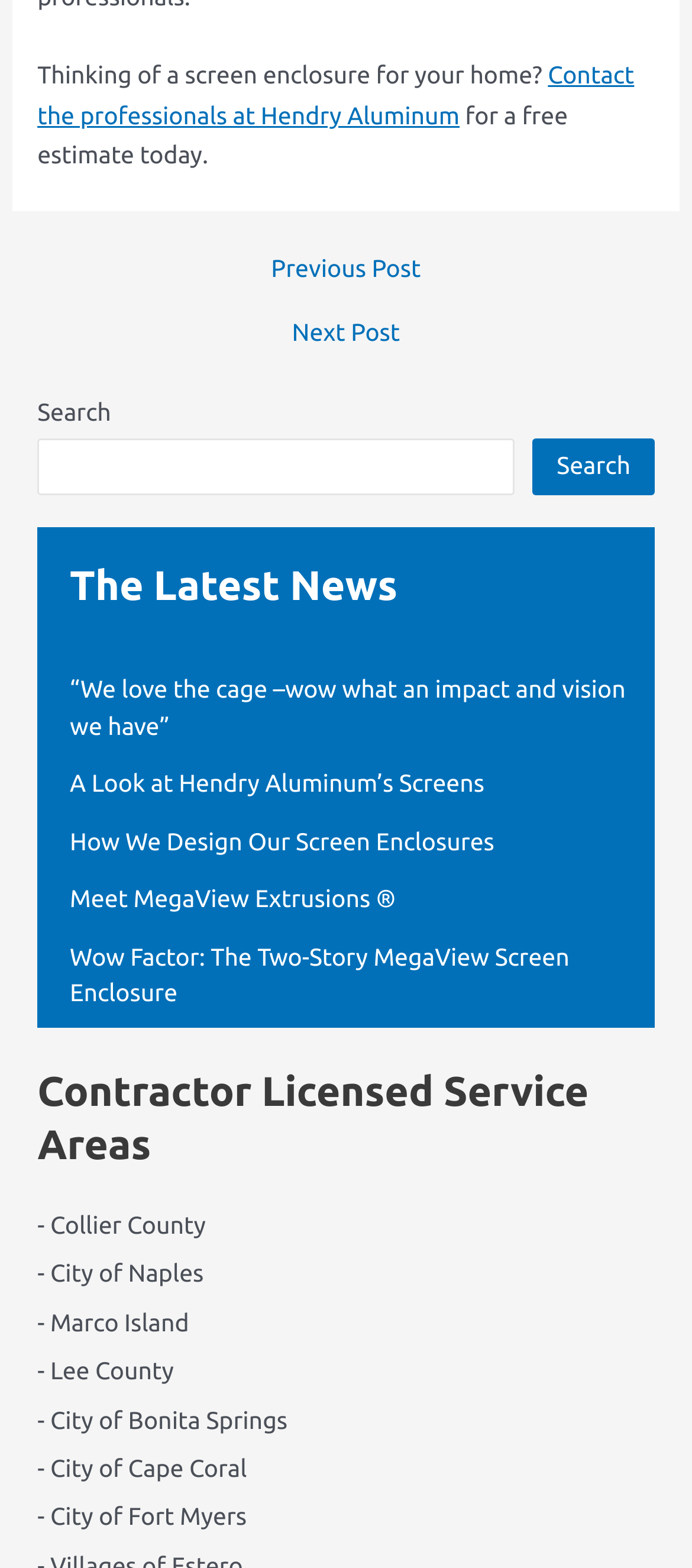Can you give a detailed response to the following question using the information from the image? What is the purpose of the search box?

The search box is located in the top-right section of the webpage, and it allows users to search for specific content within the website.